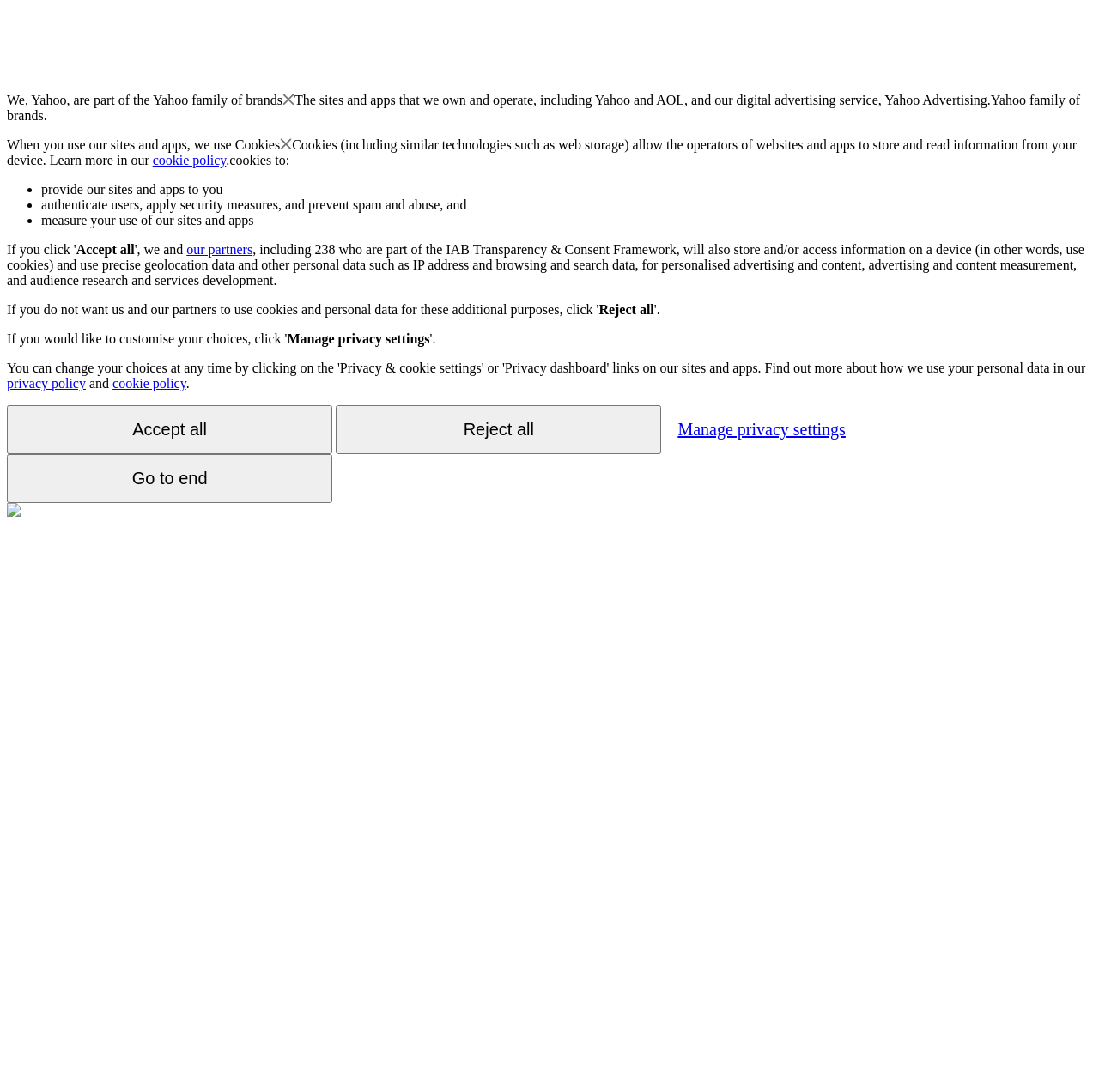Determine the bounding box coordinates (top-left x, top-left y, bottom-right x, bottom-right y) of the UI element described in the following text: cookie policy

[0.139, 0.14, 0.206, 0.153]